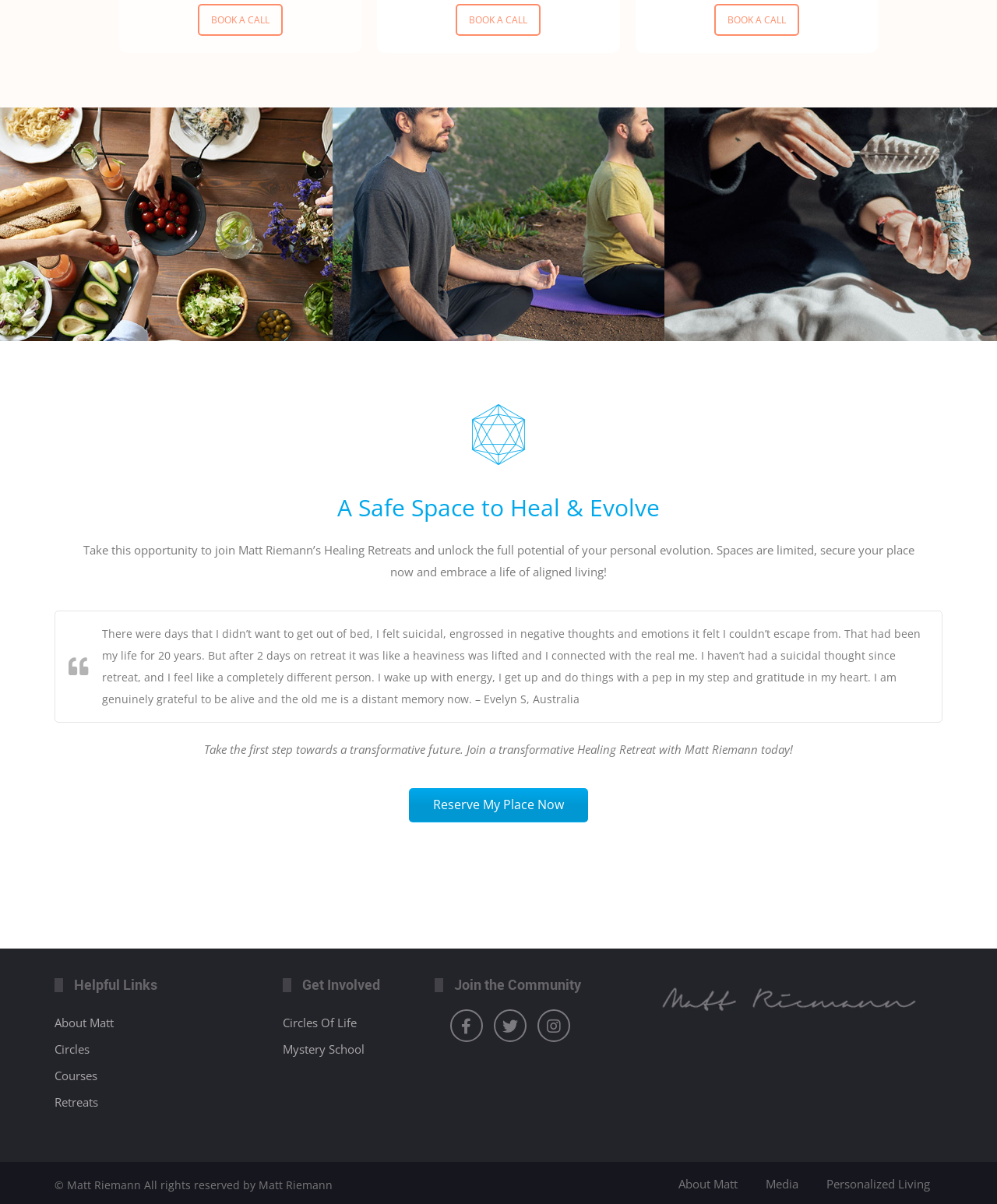Using the element description: "Courses", determine the bounding box coordinates for the specified UI element. The coordinates should be four float numbers between 0 and 1, [left, top, right, bottom].

[0.055, 0.887, 0.098, 0.9]